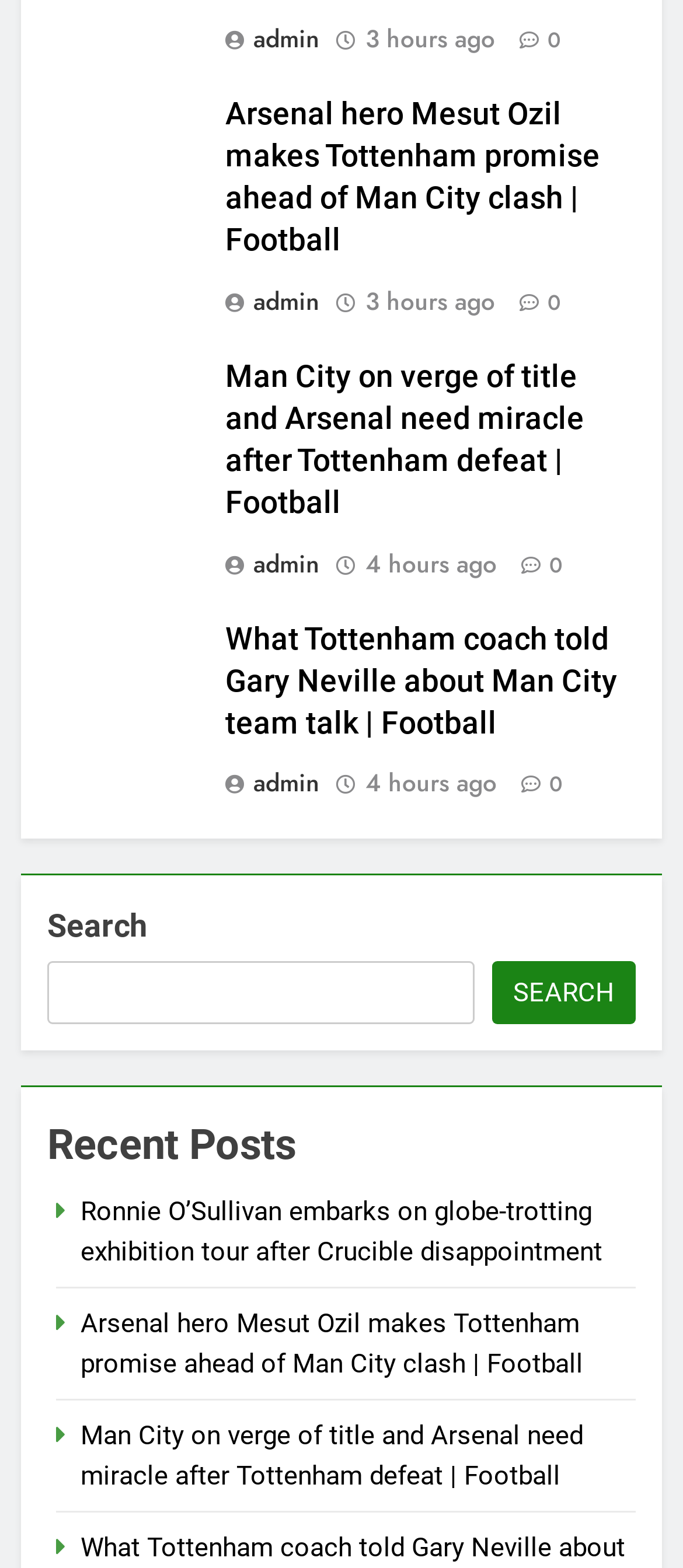Give a one-word or phrase response to the following question: What is the timestamp of the latest article?

3 hours ago